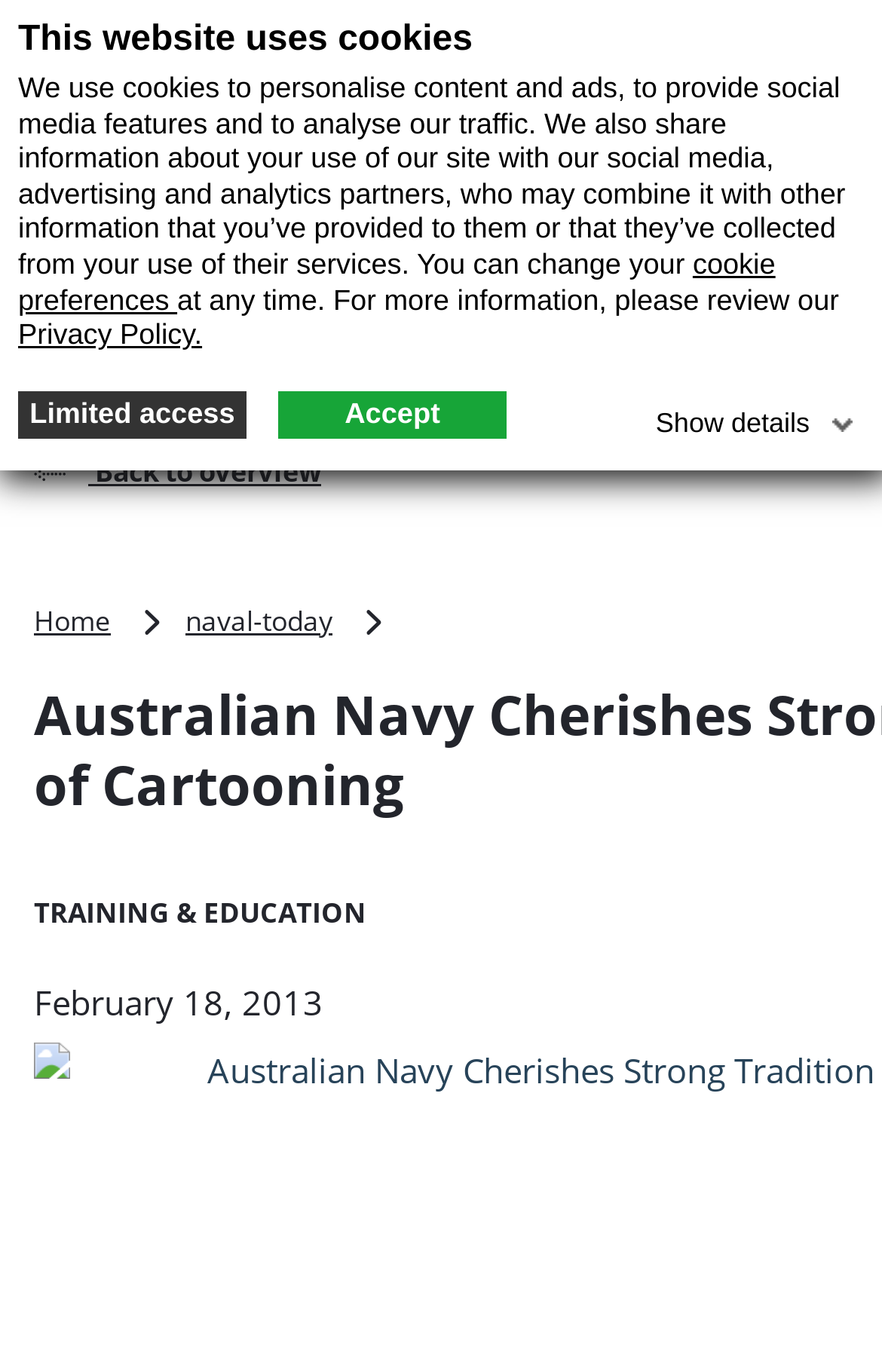Please identify the primary heading of the webpage and give its text content.

Australian Navy Cherishes Strong Tradition of Cartooning